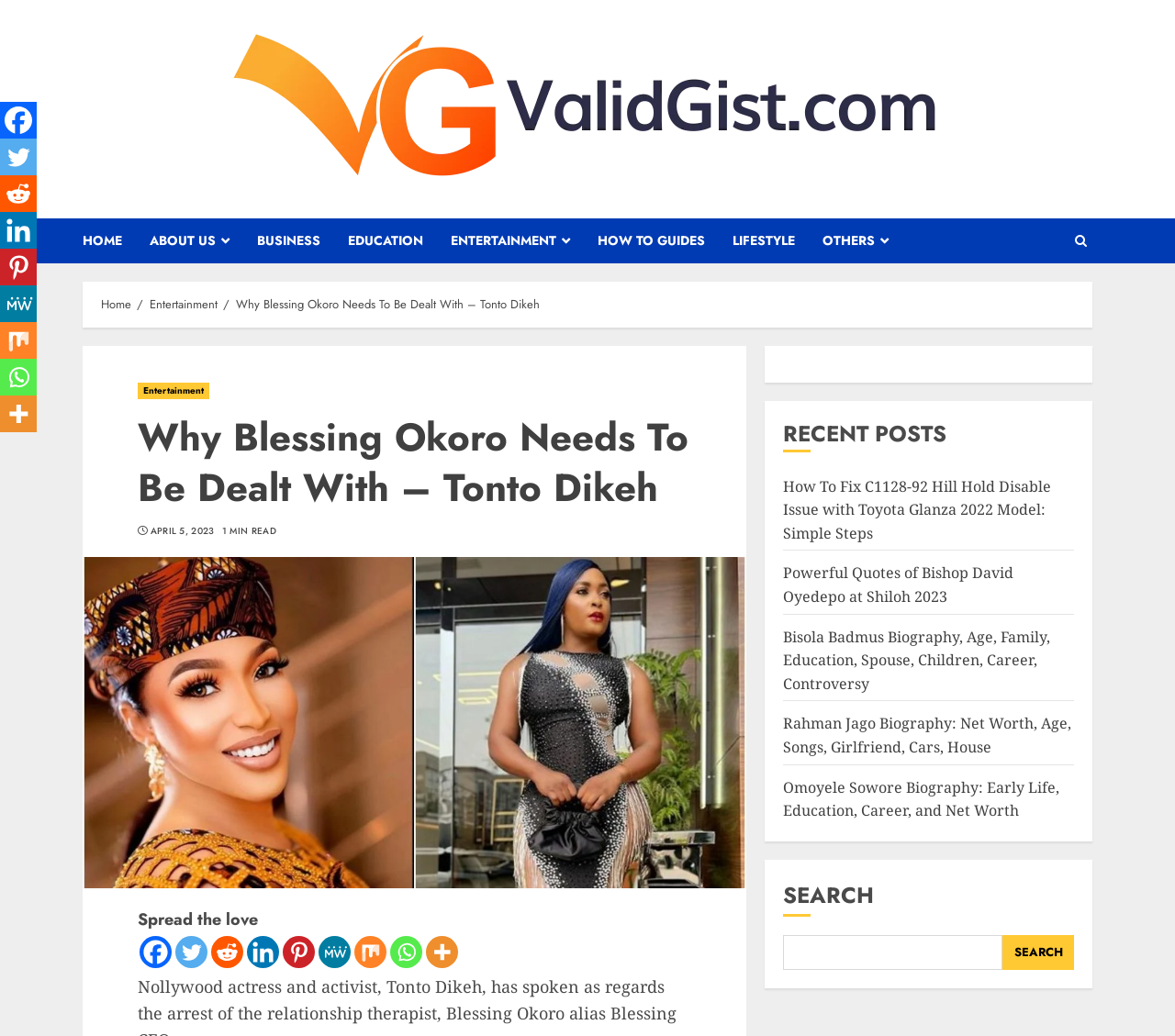Please locate the bounding box coordinates of the element that needs to be clicked to achieve the following instruction: "Read the article 'Why Blessing Okoro Needs To Be Dealt With – Tonto Dikeh'". The coordinates should be four float numbers between 0 and 1, i.e., [left, top, right, bottom].

[0.201, 0.285, 0.459, 0.303]